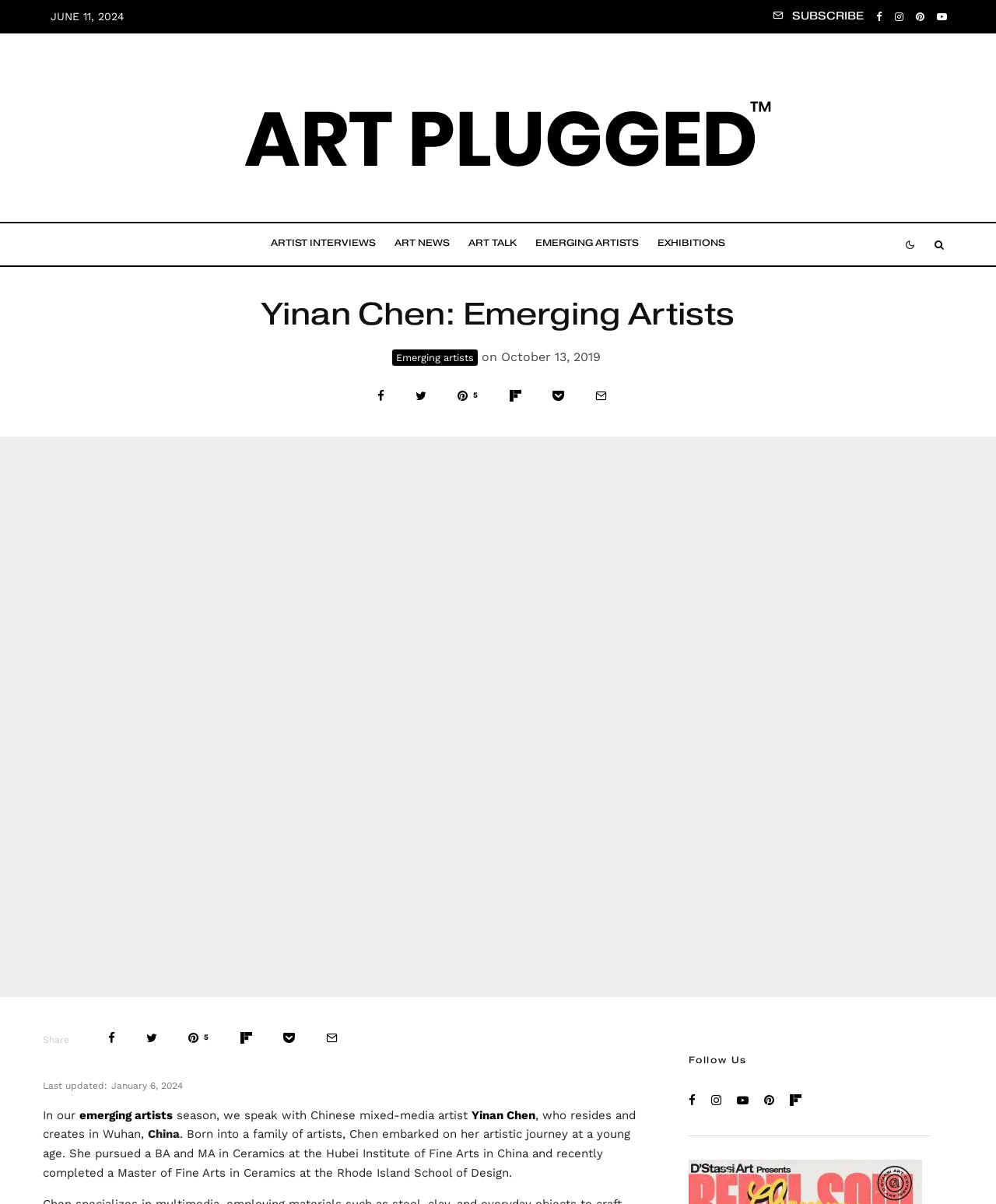Find the bounding box of the element with the following description: "aria-label="Pinterest"". The coordinates must be four float numbers between 0 and 1, formatted as [left, top, right, bottom].

[0.913, 0.003, 0.934, 0.025]